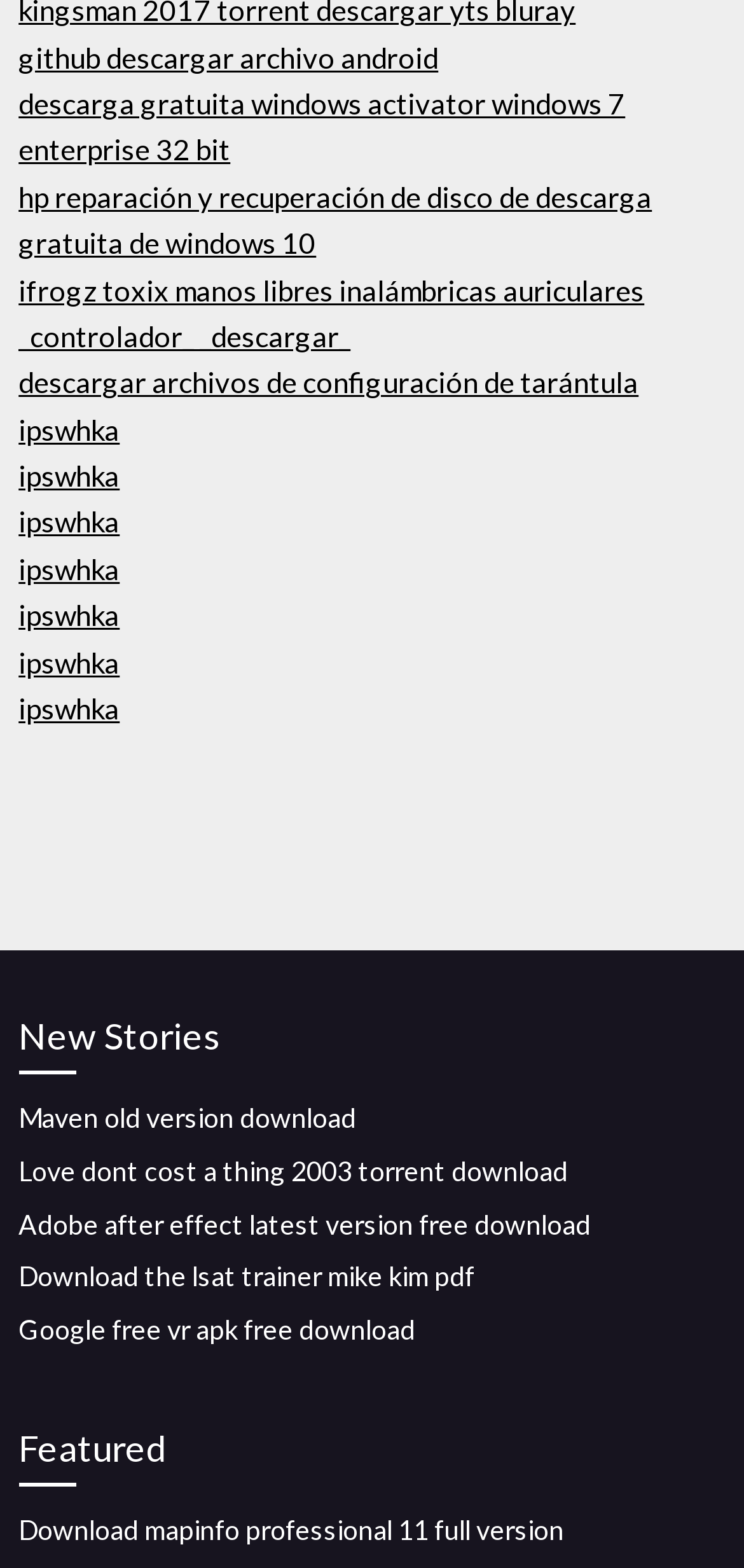Please identify the bounding box coordinates of the element that needs to be clicked to execute the following command: "Get Maven old version". Provide the bounding box using four float numbers between 0 and 1, formatted as [left, top, right, bottom].

[0.025, 0.702, 0.479, 0.723]